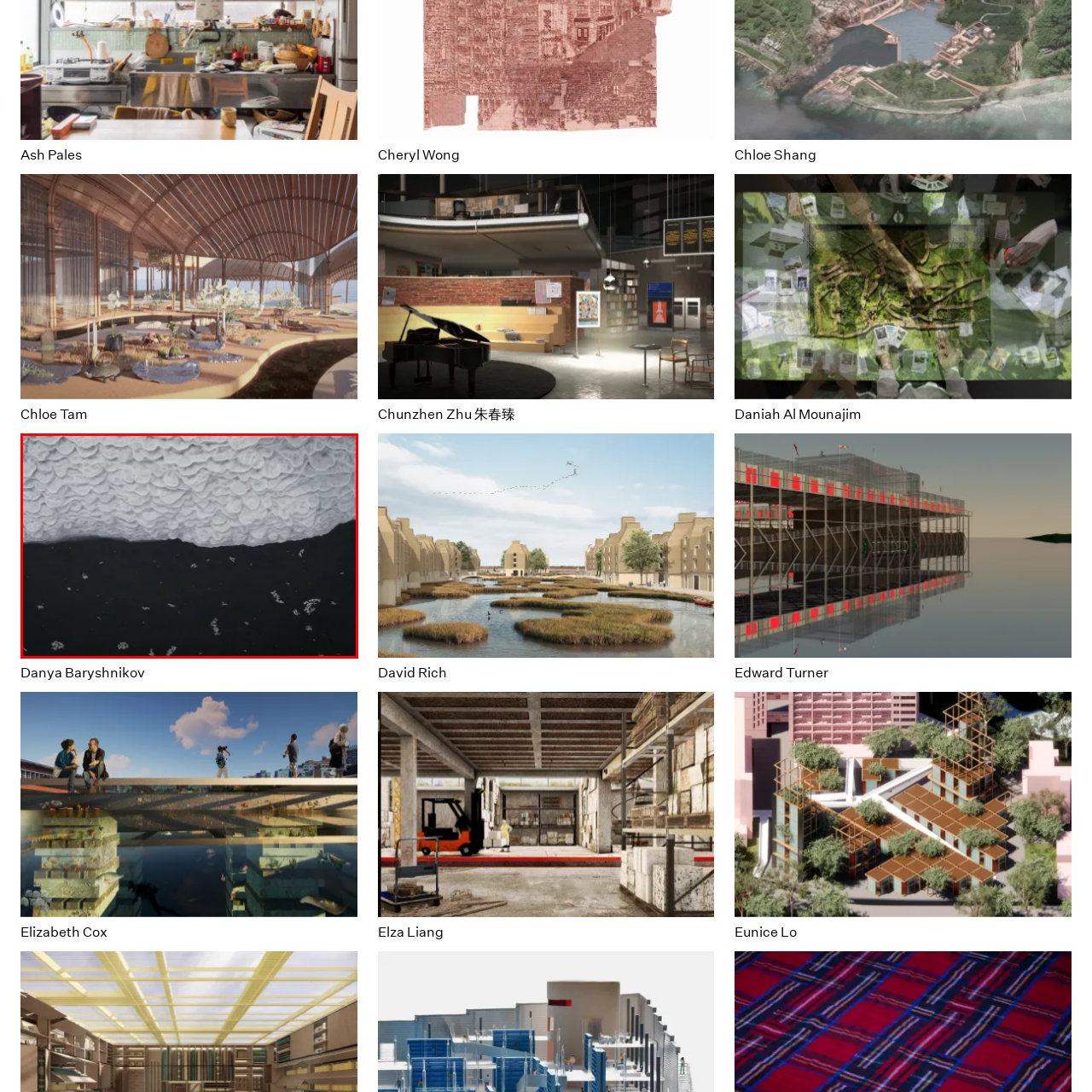Pay special attention to the segment of the image inside the red box and offer a detailed answer to the question that follows, based on what you see: What is scattered throughout the dark background?

According to the caption, the dark background is 'speckled with small, delicate particles drifting through the water', suggesting that these particles are scattered throughout this region.